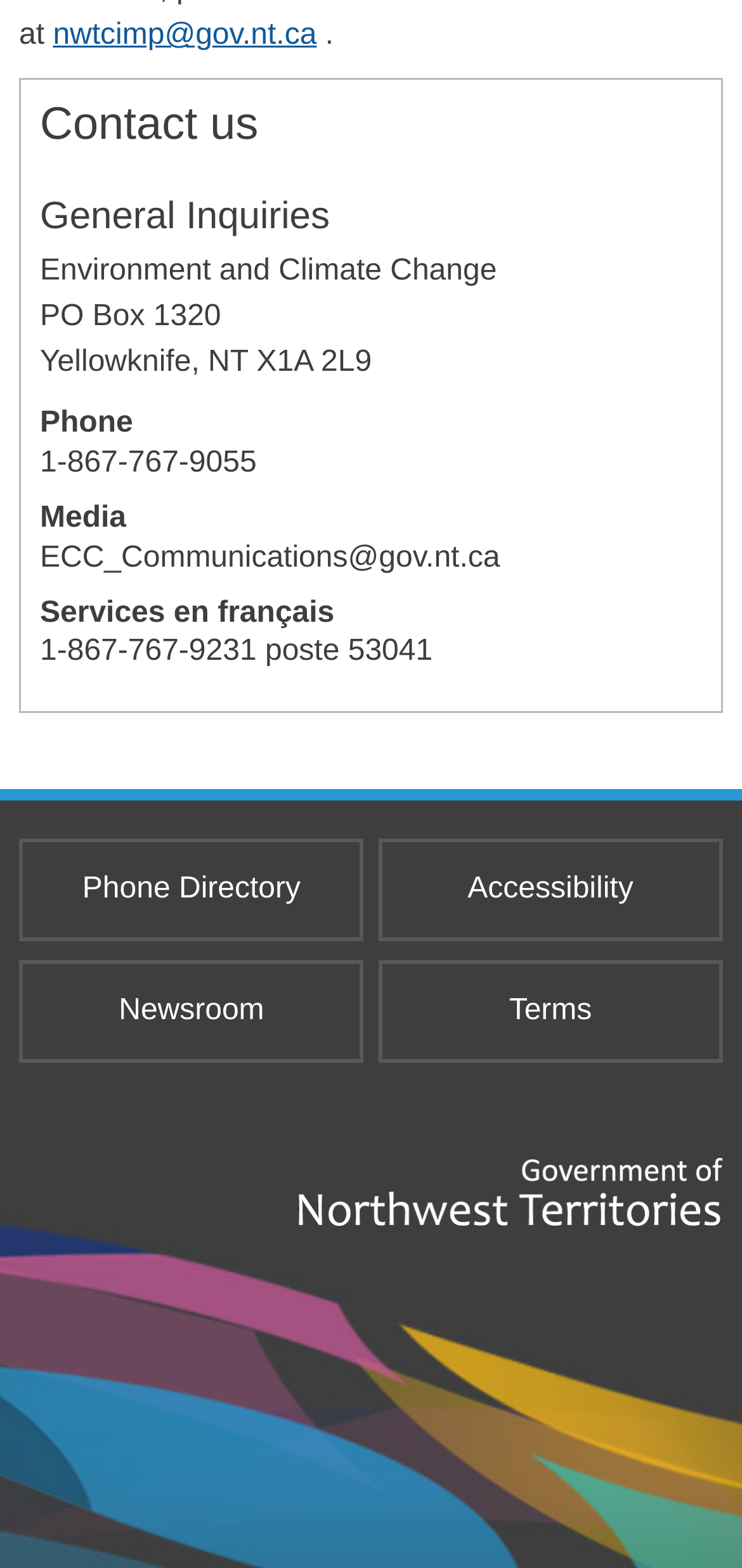For the following element description, predict the bounding box coordinates in the format (top-left x, top-left y, bottom-right x, bottom-right y). All values should be floating point numbers between 0 and 1. Description: Phone Directory

[0.031, 0.537, 0.485, 0.598]